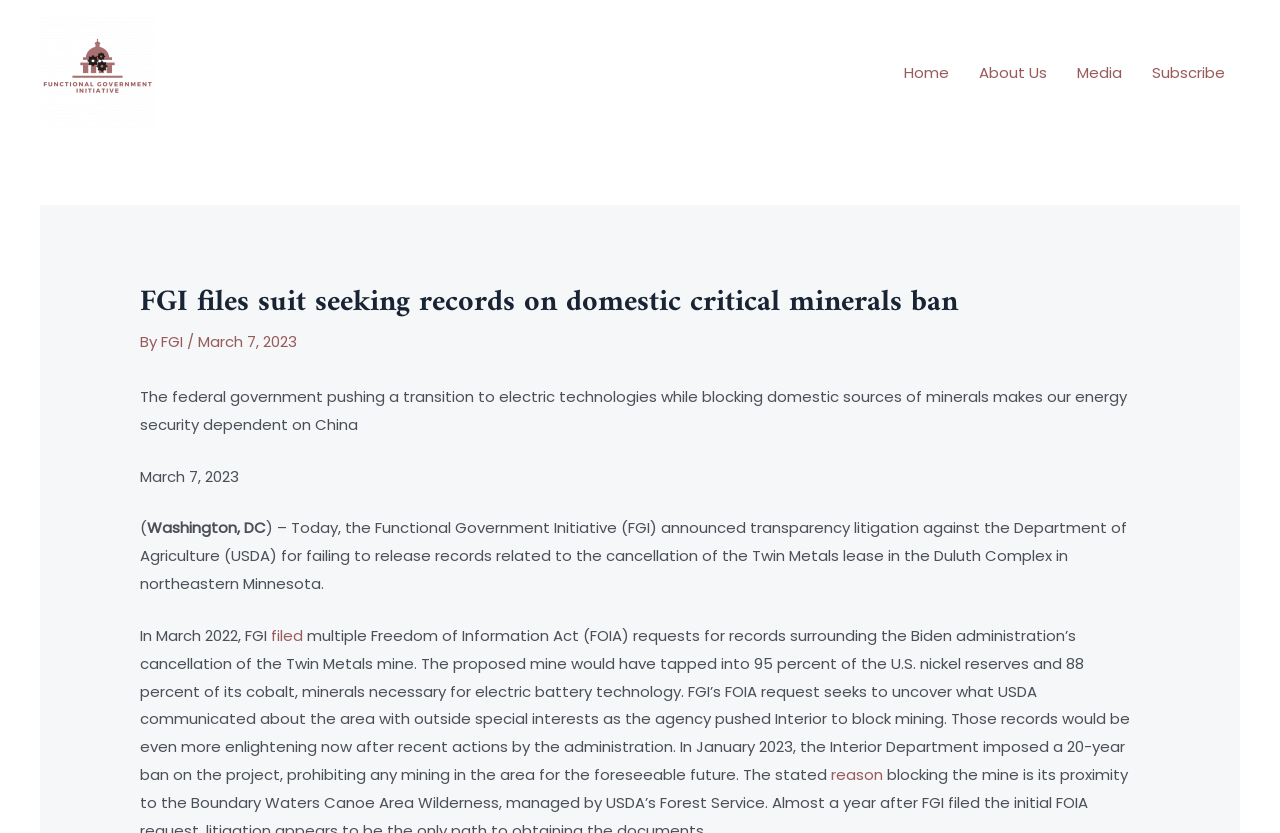What is the purpose of FGI's FOIA request?
Please respond to the question with a detailed and informative answer.

The question asks for the purpose of FGI's FOIA request. From the webpage, we can see that the static text 'FGI’s FOIA request seeks to uncover what USDA communicated about the area with outside special interests...' which indicates that the purpose of FGI's FOIA request is to uncover communications with outside special interests.